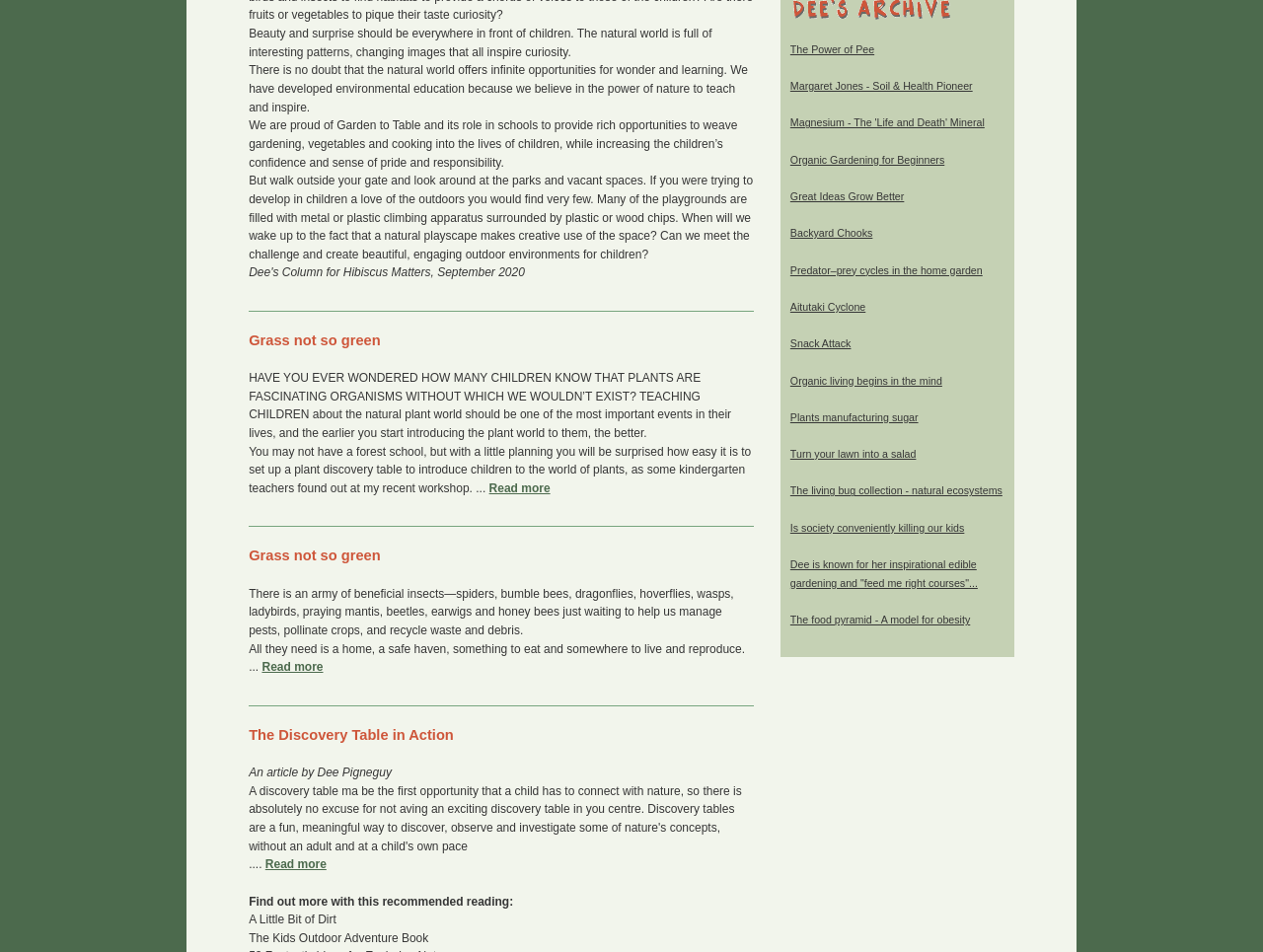What is the title of the article written by Dee Pigneguy? From the image, respond with a single word or brief phrase.

The Discovery Table in Action